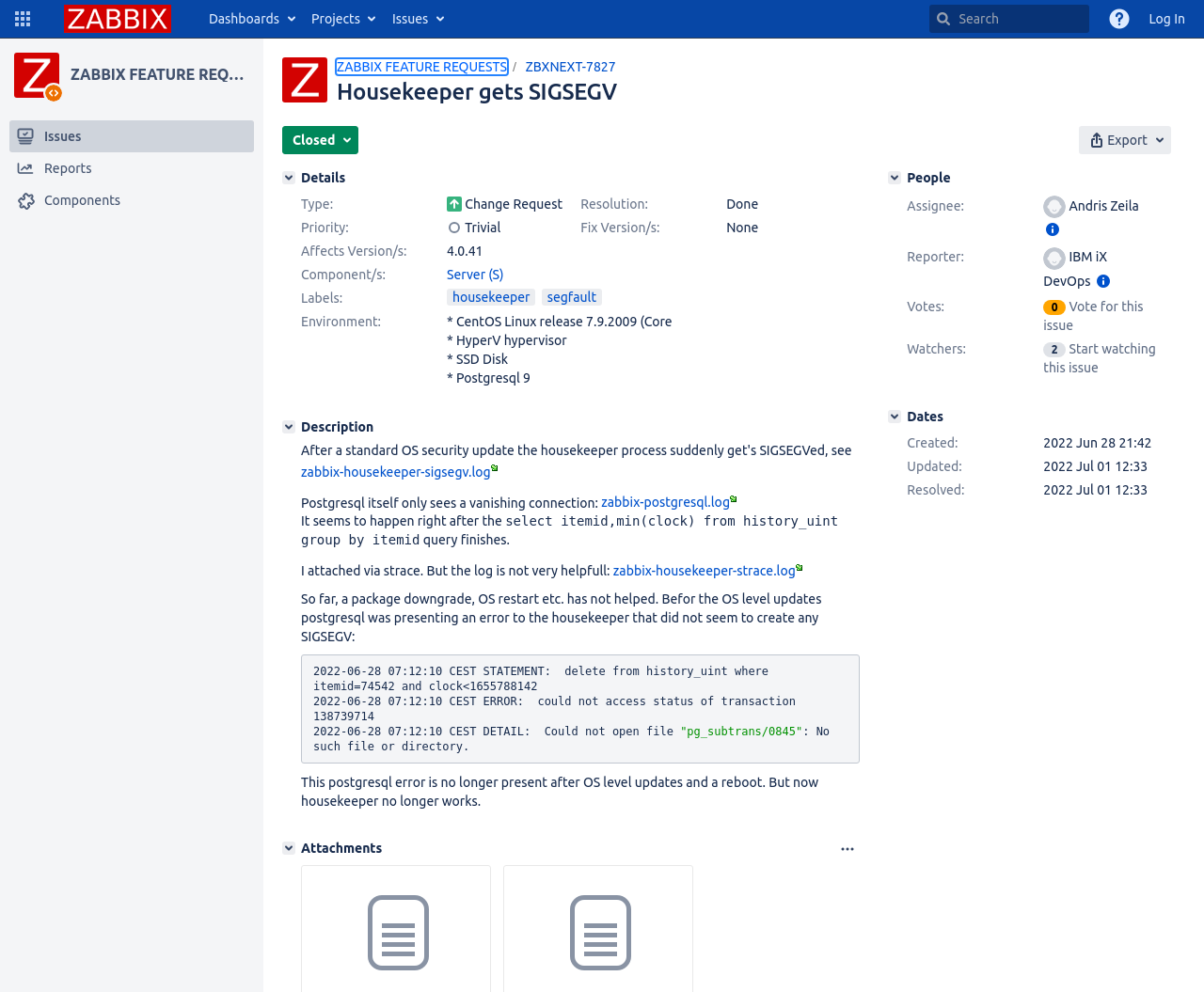Answer the question below in one word or phrase:
What is the current status of the issue?

Done